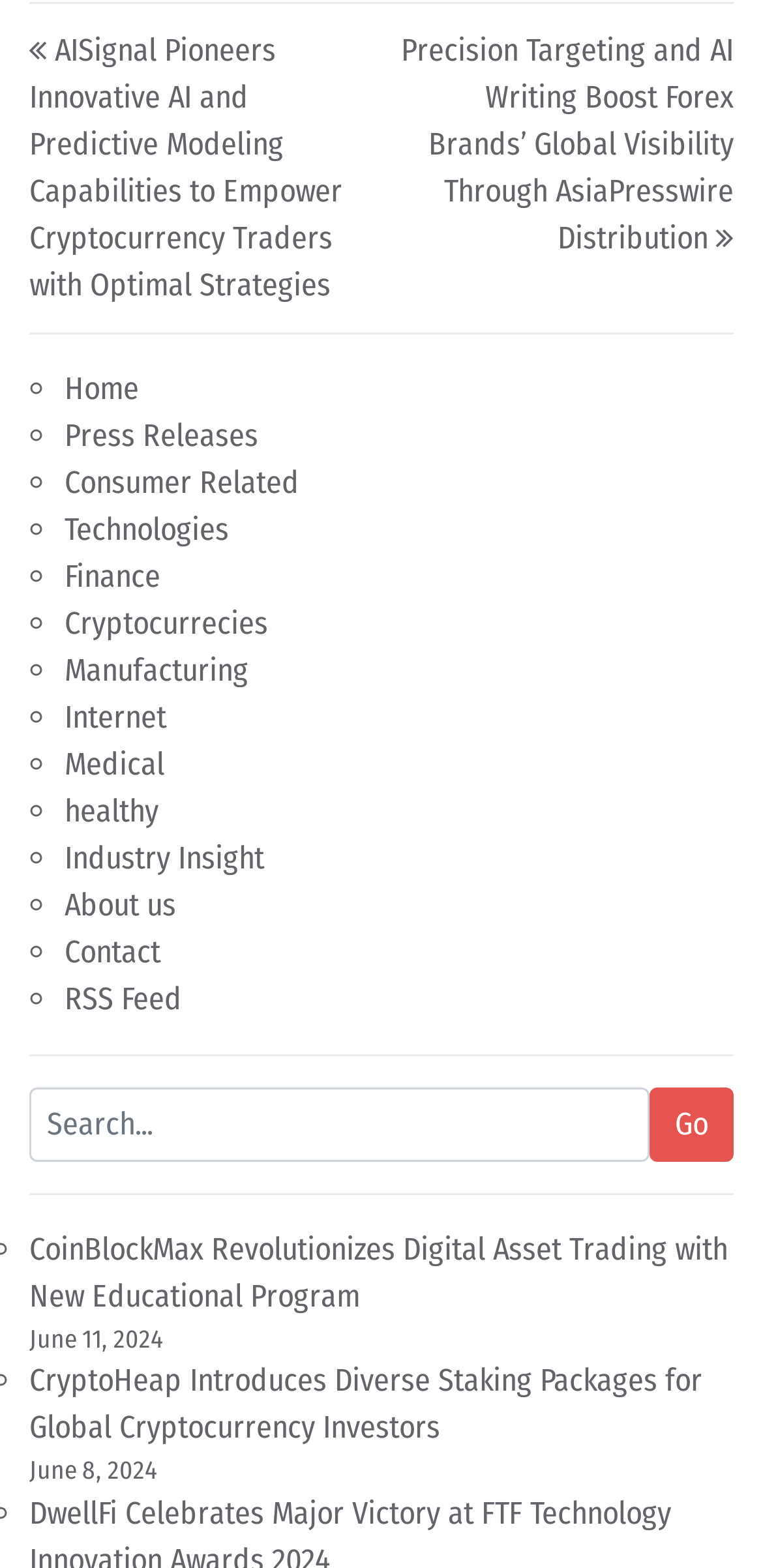Provide the bounding box coordinates of the HTML element this sentence describes: "Follow". The bounding box coordinates consist of four float numbers between 0 and 1, i.e., [left, top, right, bottom].

None